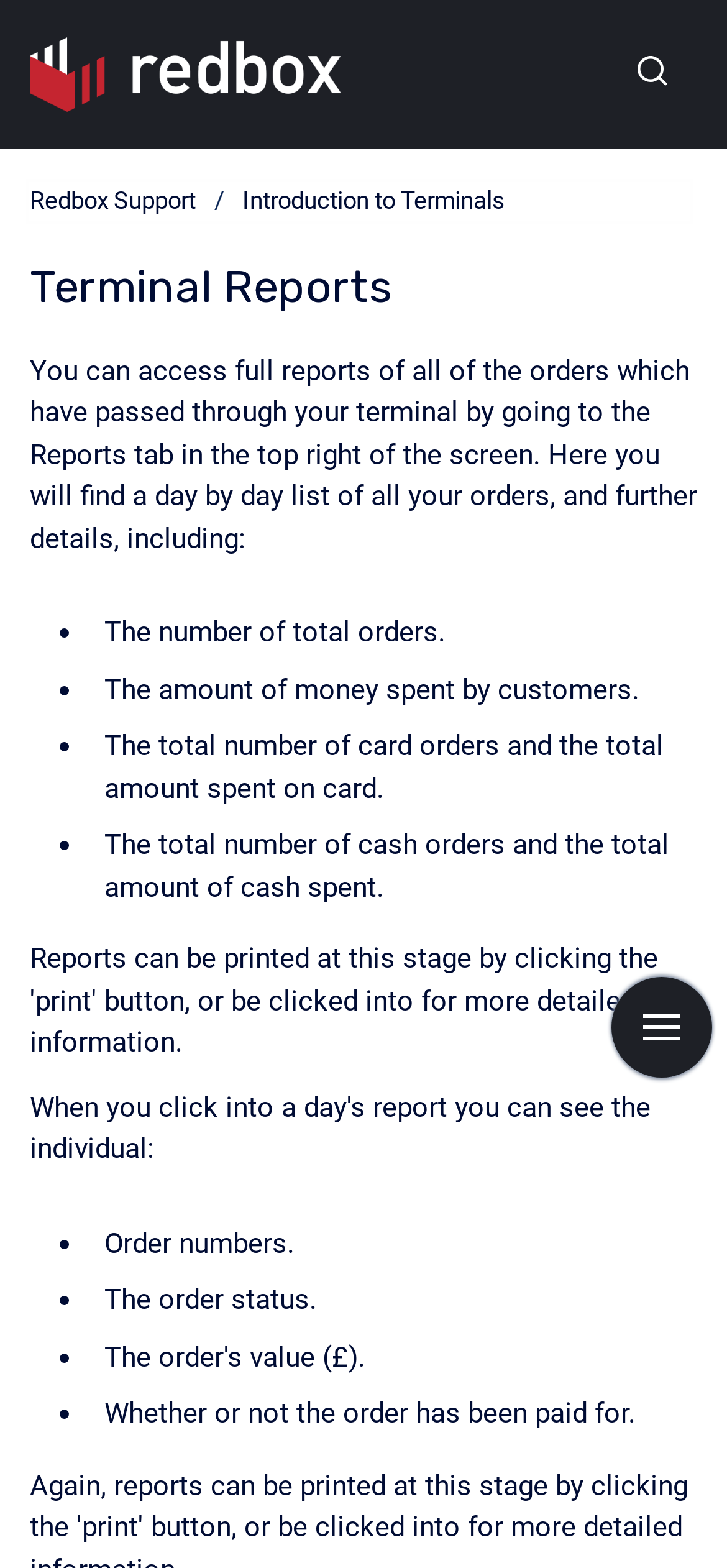What is the function of the 'Show search form' button?
Please respond to the question thoroughly and include all relevant details.

The 'Show search form' button is used to display the search form, allowing users to search for specific information or orders.